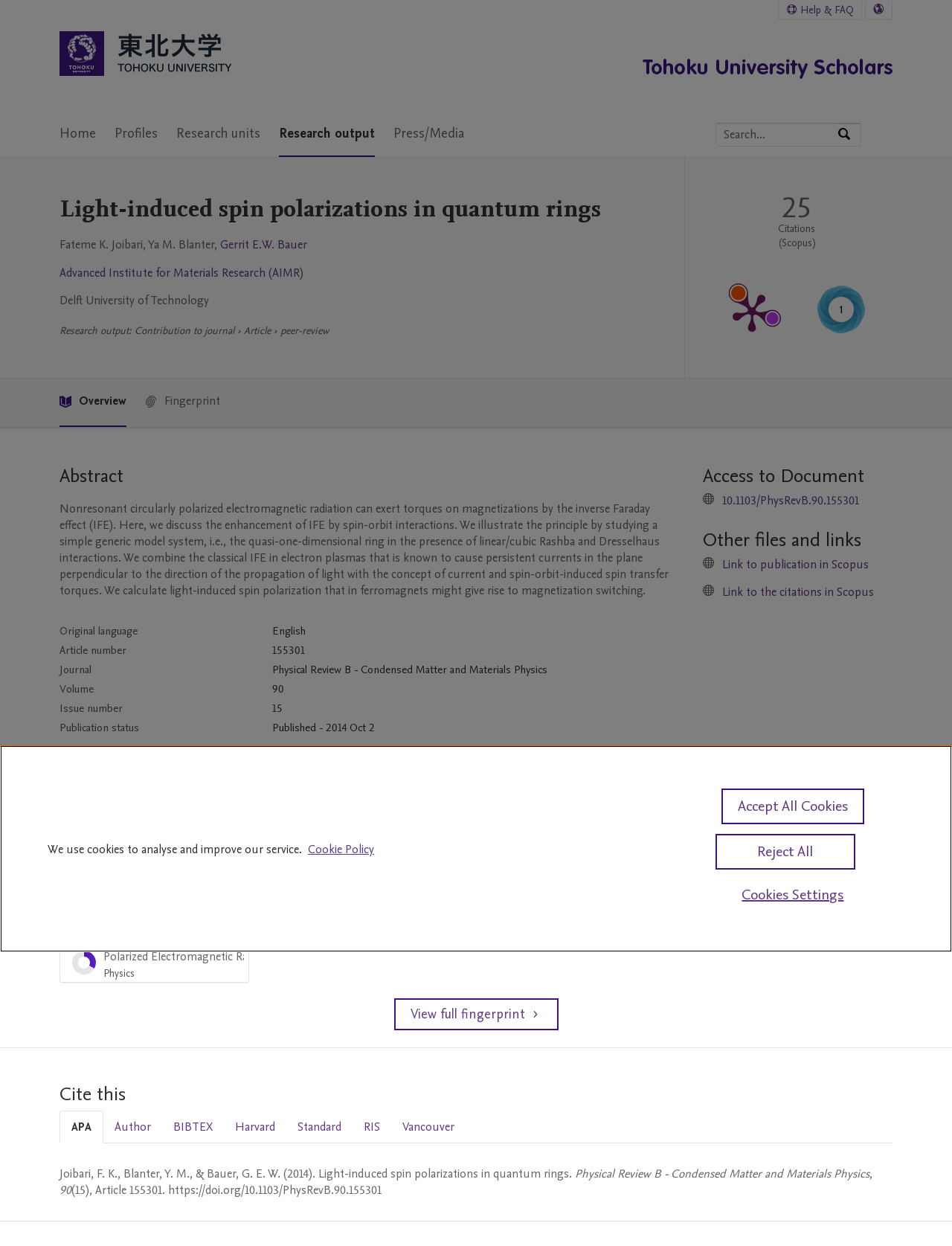Please determine the bounding box coordinates of the clickable area required to carry out the following instruction: "Select language". The coordinates must be four float numbers between 0 and 1, represented as [left, top, right, bottom].

[0.909, 0.001, 0.937, 0.015]